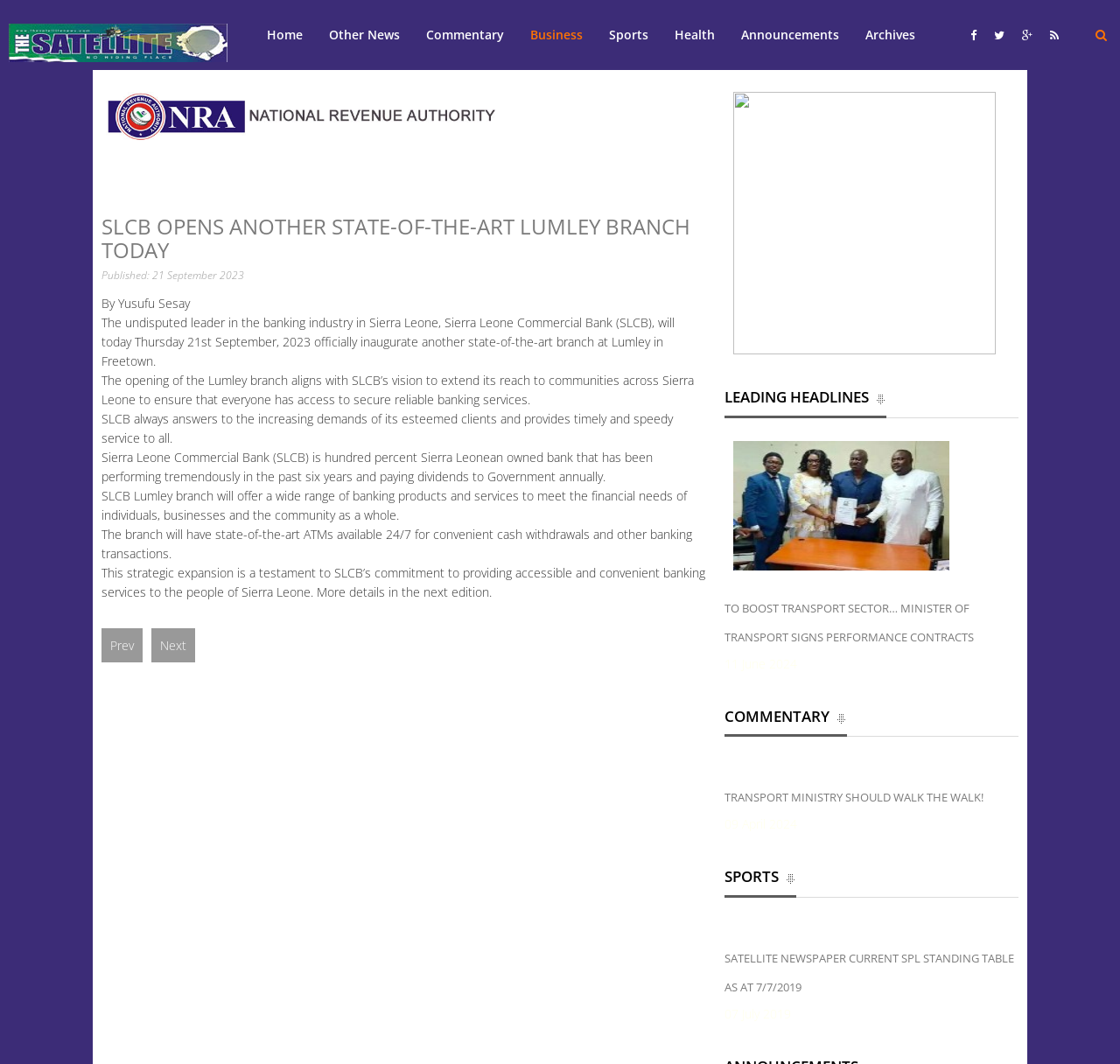What is the name of the bank mentioned in the article?
Look at the image and respond with a single word or a short phrase.

Sierra Leone Commercial Bank